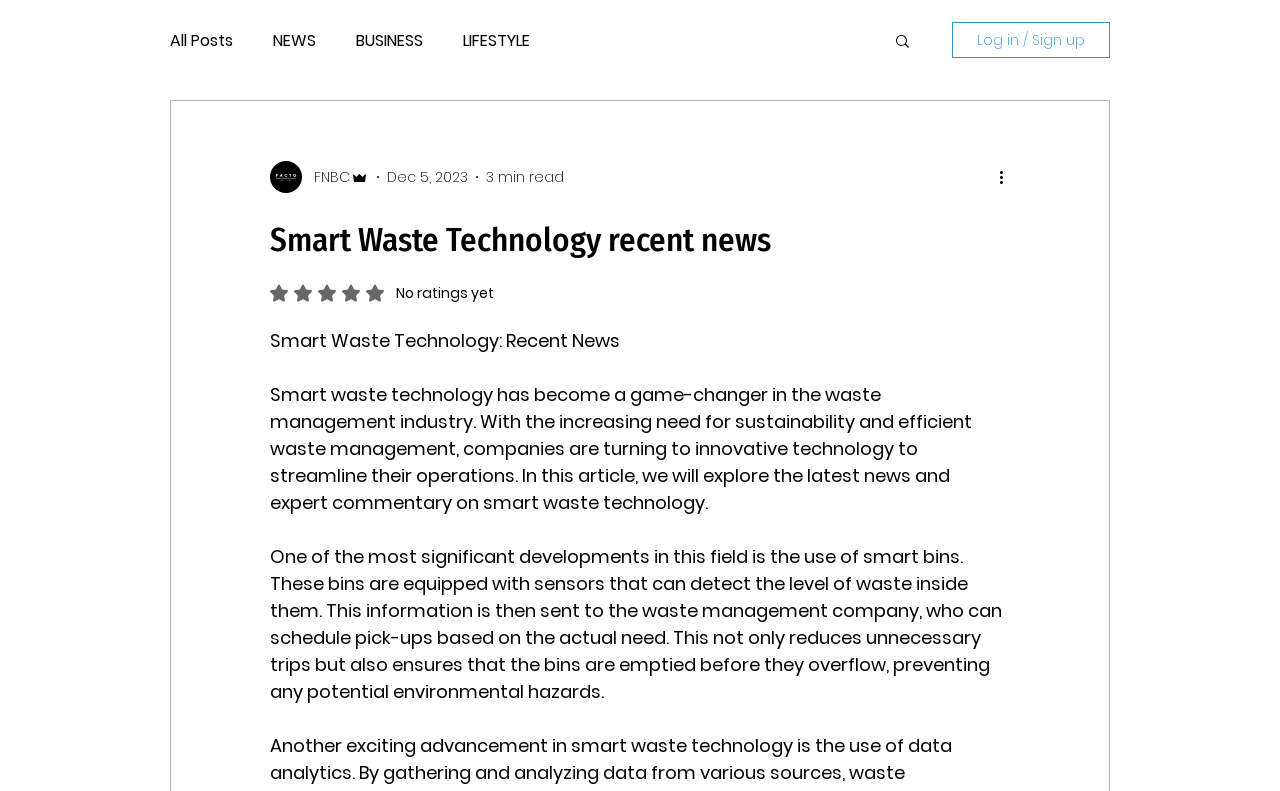Determine the bounding box coordinates for the clickable element to execute this instruction: "Rate the article". Provide the coordinates as four float numbers between 0 and 1, i.e., [left, top, right, bottom].

[0.211, 0.359, 0.386, 0.382]